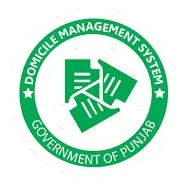Answer the question in one word or a short phrase:
What is written at the top of the logo?

DOMICILE MANAGEMENT SYSTEM